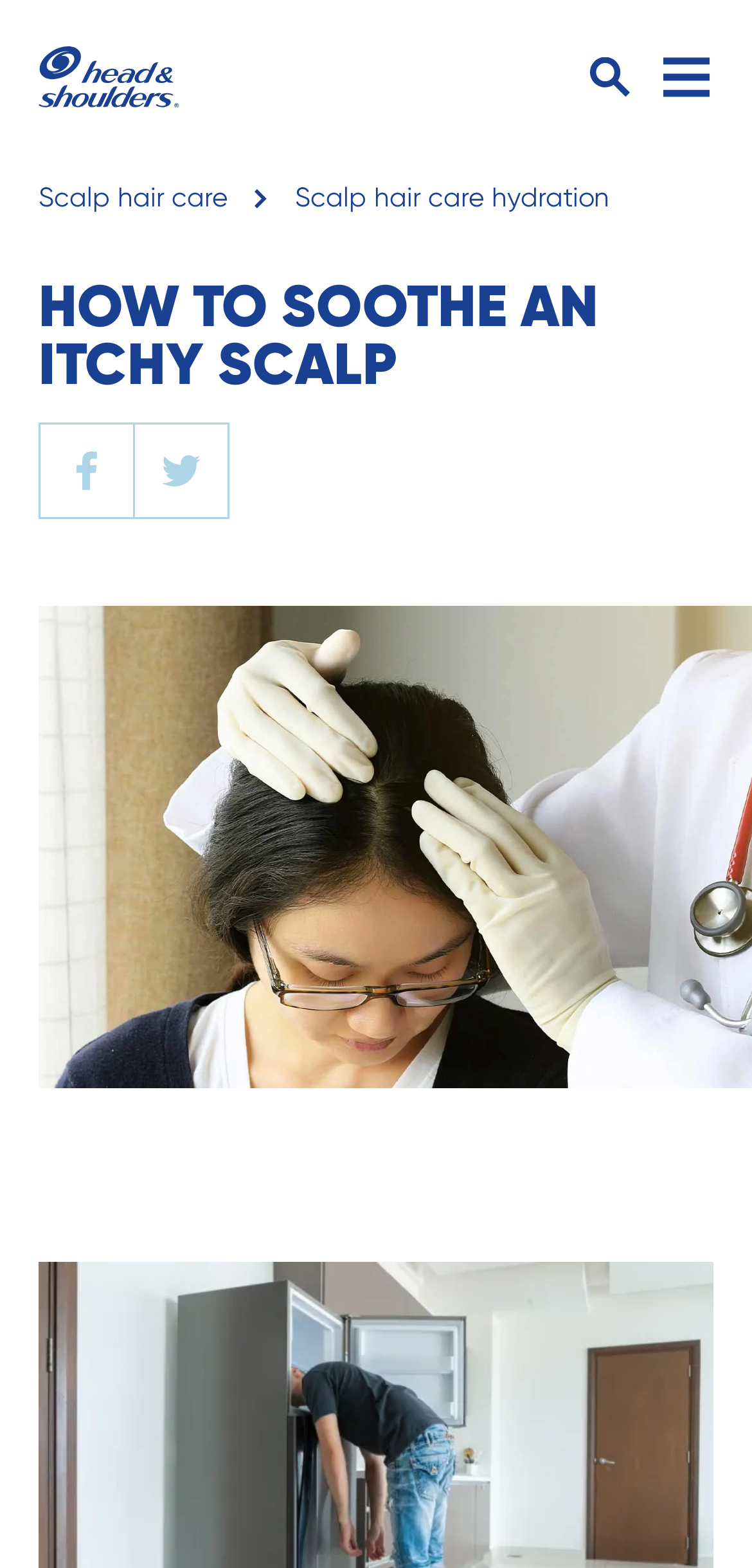Determine the main text heading of the webpage and provide its content.

HOW TO SOOTHE AN ITCHY SCALP